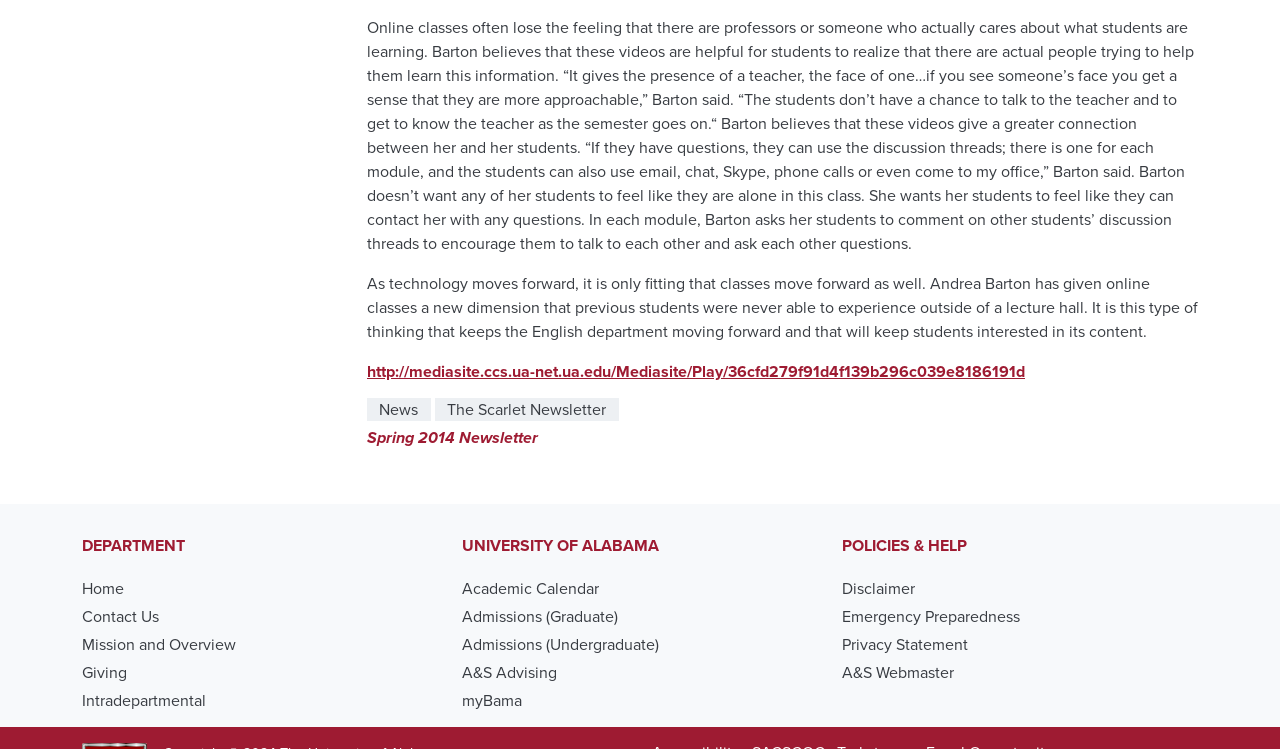Please identify the bounding box coordinates of the element I need to click to follow this instruction: "View the Disclaimer".

[0.658, 0.771, 0.715, 0.801]